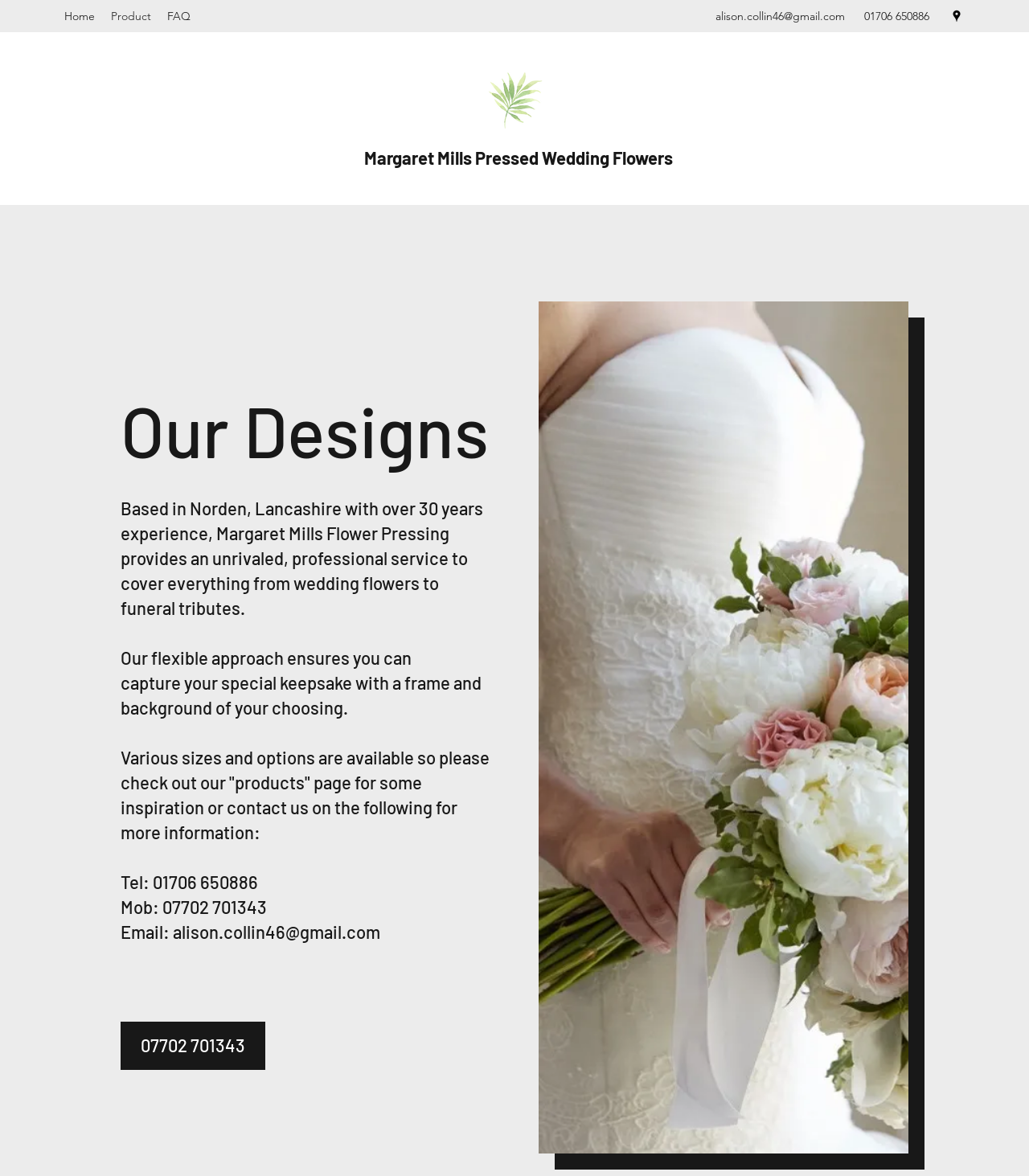Can you provide the bounding box coordinates for the element that should be clicked to implement the instruction: "call us"?

[0.117, 0.741, 0.251, 0.759]